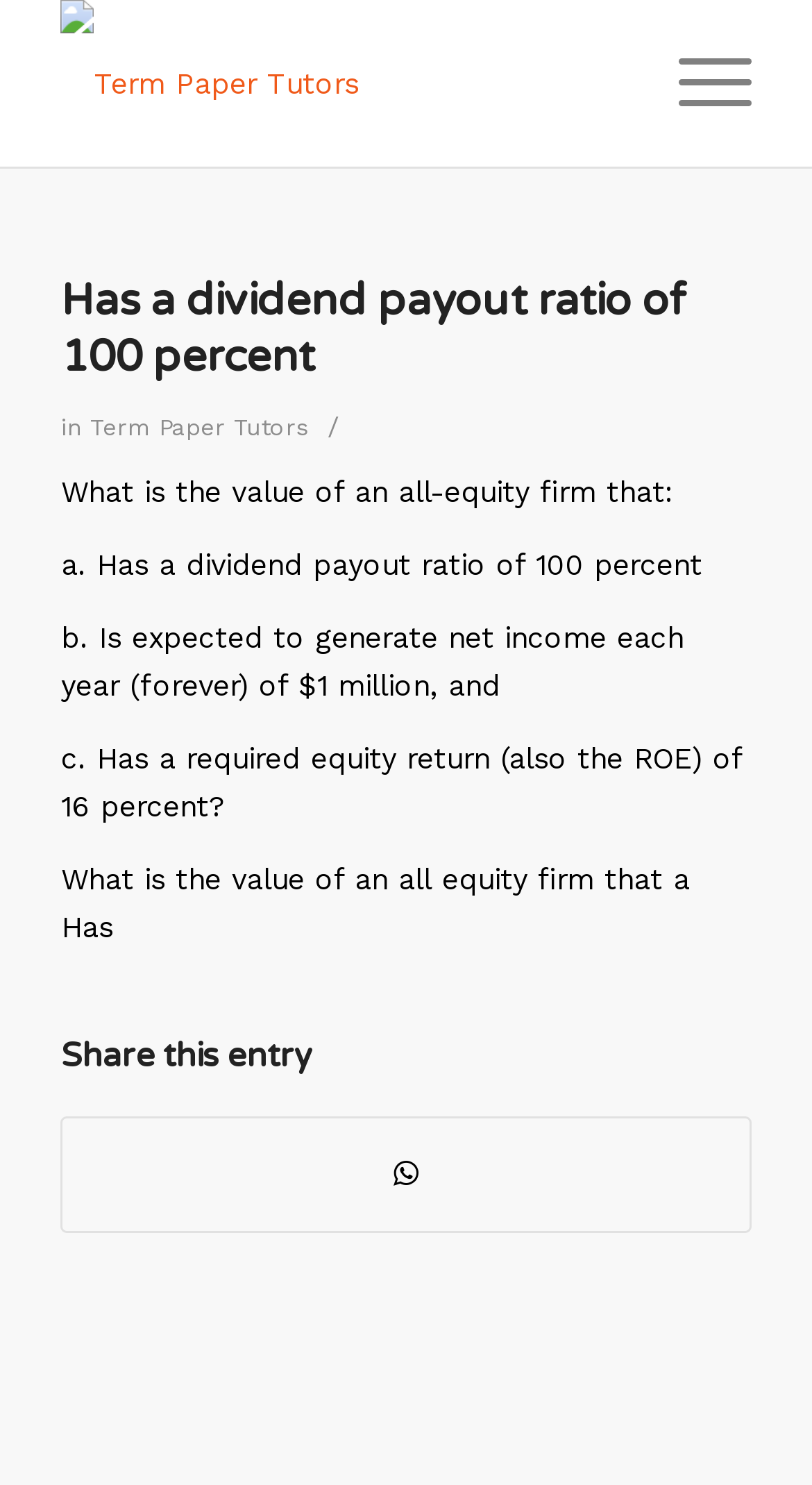Please answer the following question as detailed as possible based on the image: 
What is the purpose of the 'Share this entry' section?

The 'Share this entry' section is located at the bottom of the article and contains a link to share the article on WhatsApp. This suggests that the purpose of this section is to allow users to share the article with others.